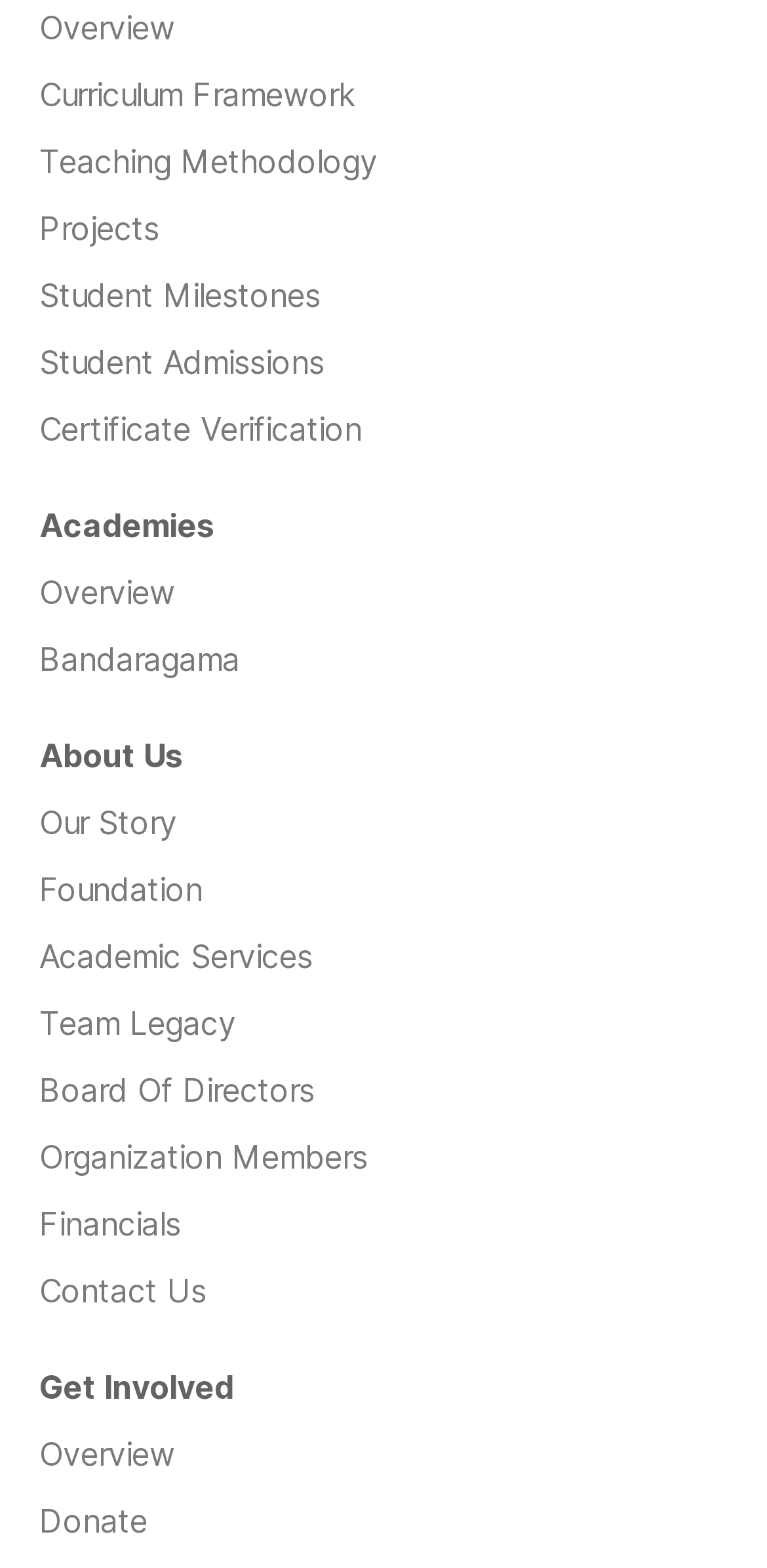Please locate the bounding box coordinates for the element that should be clicked to achieve the following instruction: "Check Student Admissions". Ensure the coordinates are given as four float numbers between 0 and 1, i.e., [left, top, right, bottom].

[0.051, 0.209, 0.949, 0.252]